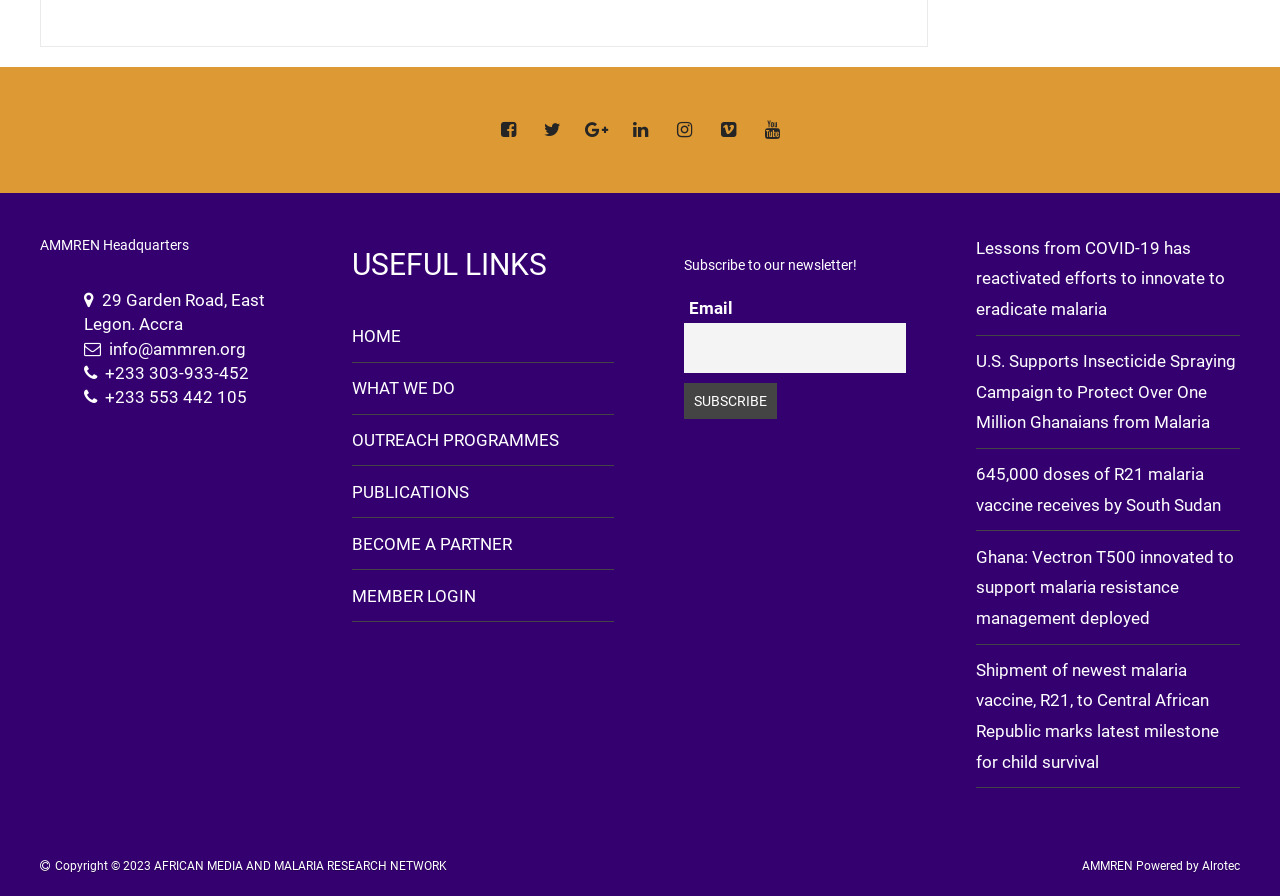Identify the bounding box coordinates of the region that needs to be clicked to carry out this instruction: "Visit the AMMREN website". Provide these coordinates as four float numbers ranging from 0 to 1, i.e., [left, top, right, bottom].

[0.845, 0.959, 0.885, 0.975]